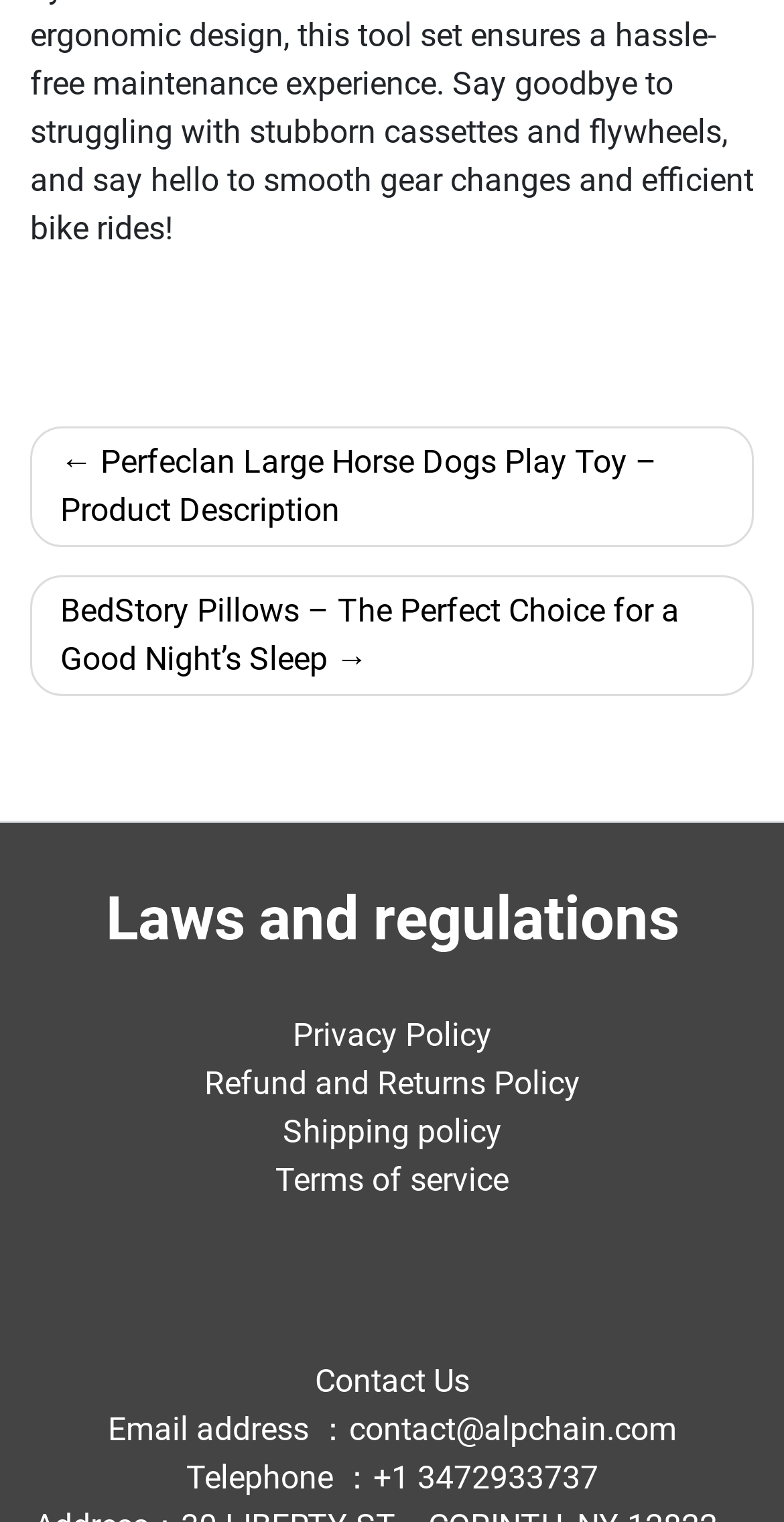How many policy links are there?
Based on the image, answer the question in a detailed manner.

There are four policy links at the bottom of the webpage, under the 'Laws and regulations' section. These links are 'Privacy Policy', 'Refund and Returns Policy', 'Shipping policy', and 'Terms of service'.